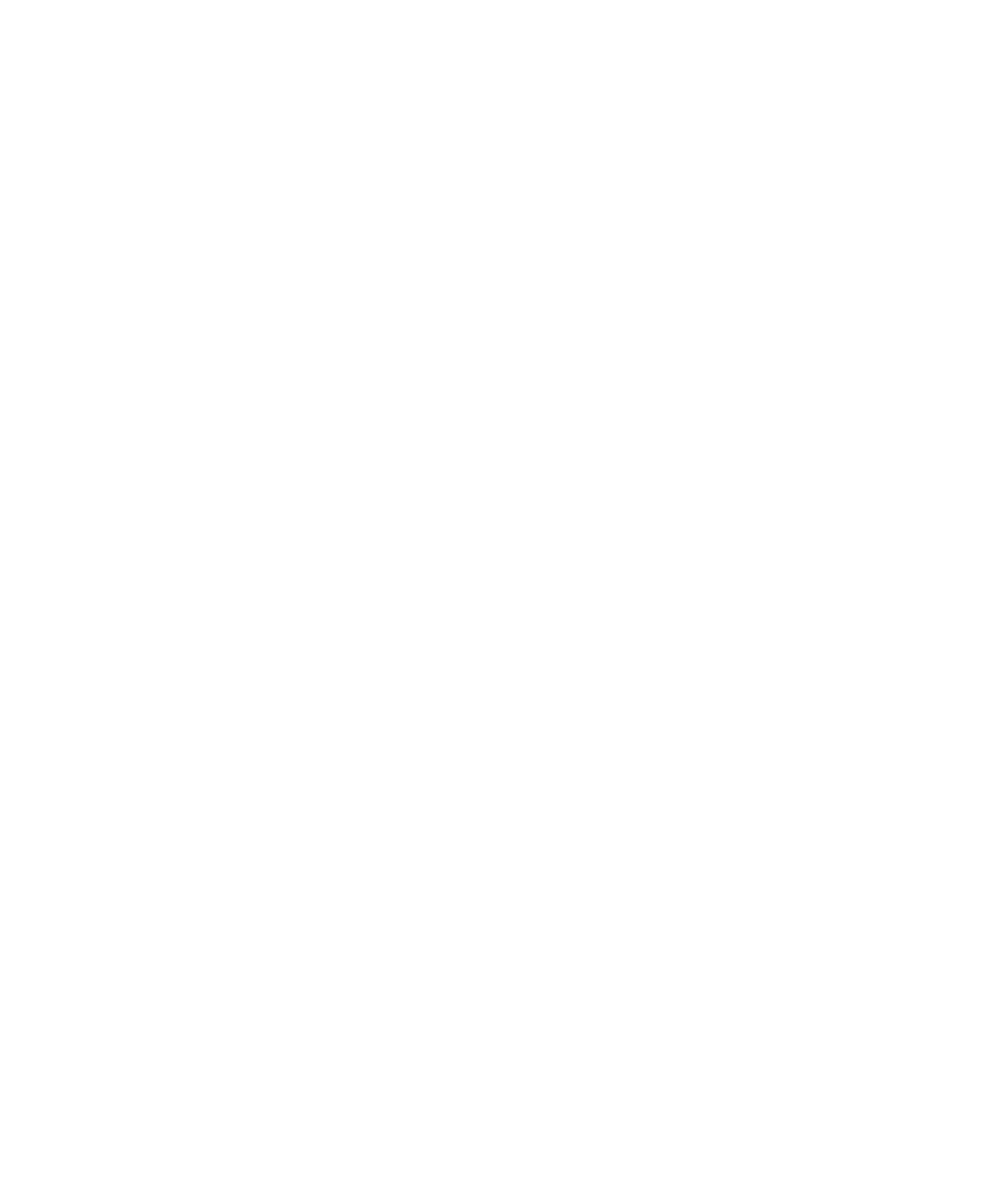Provide a brief response to the question below using a single word or phrase: 
What is the date mentioned in the footer?

June 12, 2023